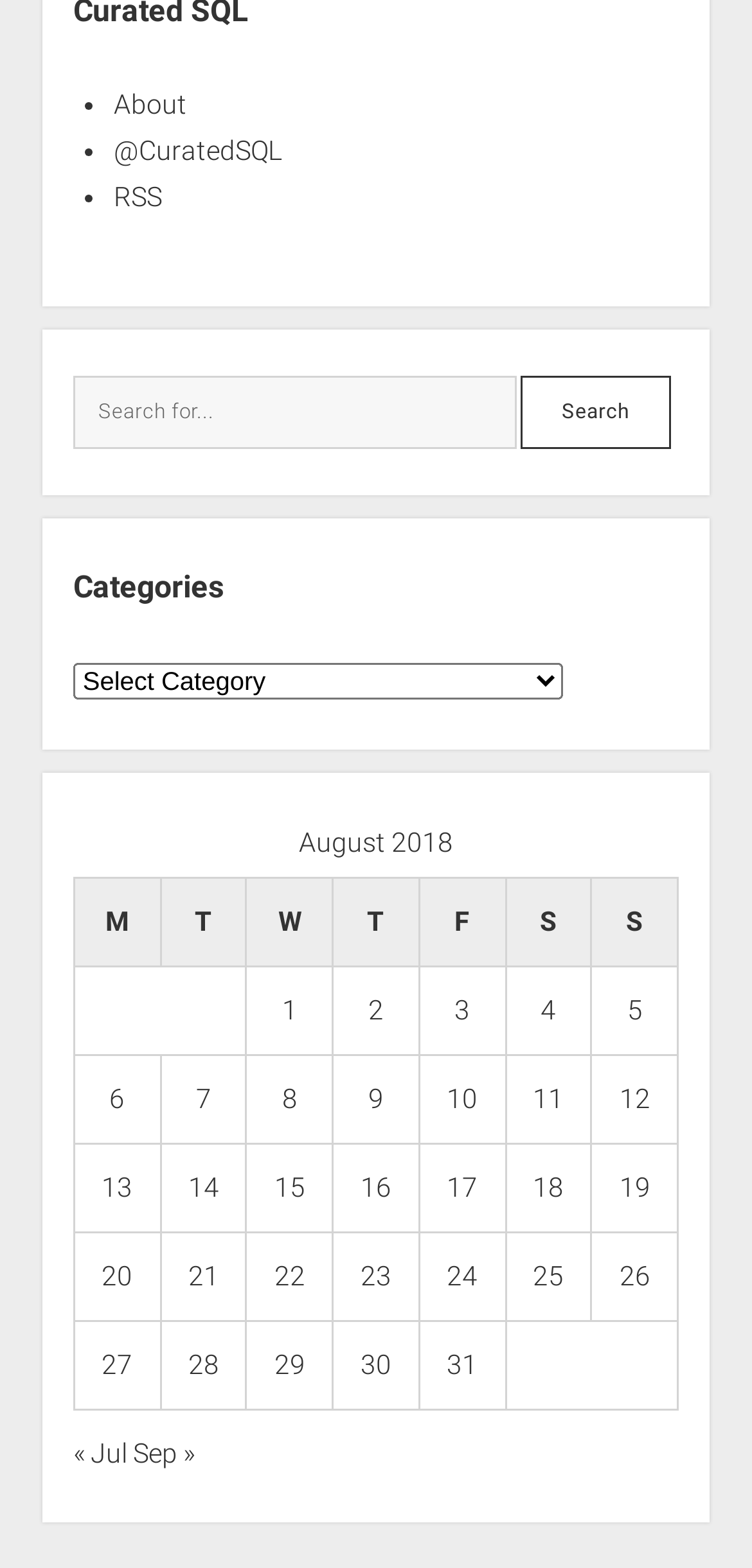Locate the bounding box coordinates of the segment that needs to be clicked to meet this instruction: "Go to About page".

[0.151, 0.056, 0.248, 0.076]